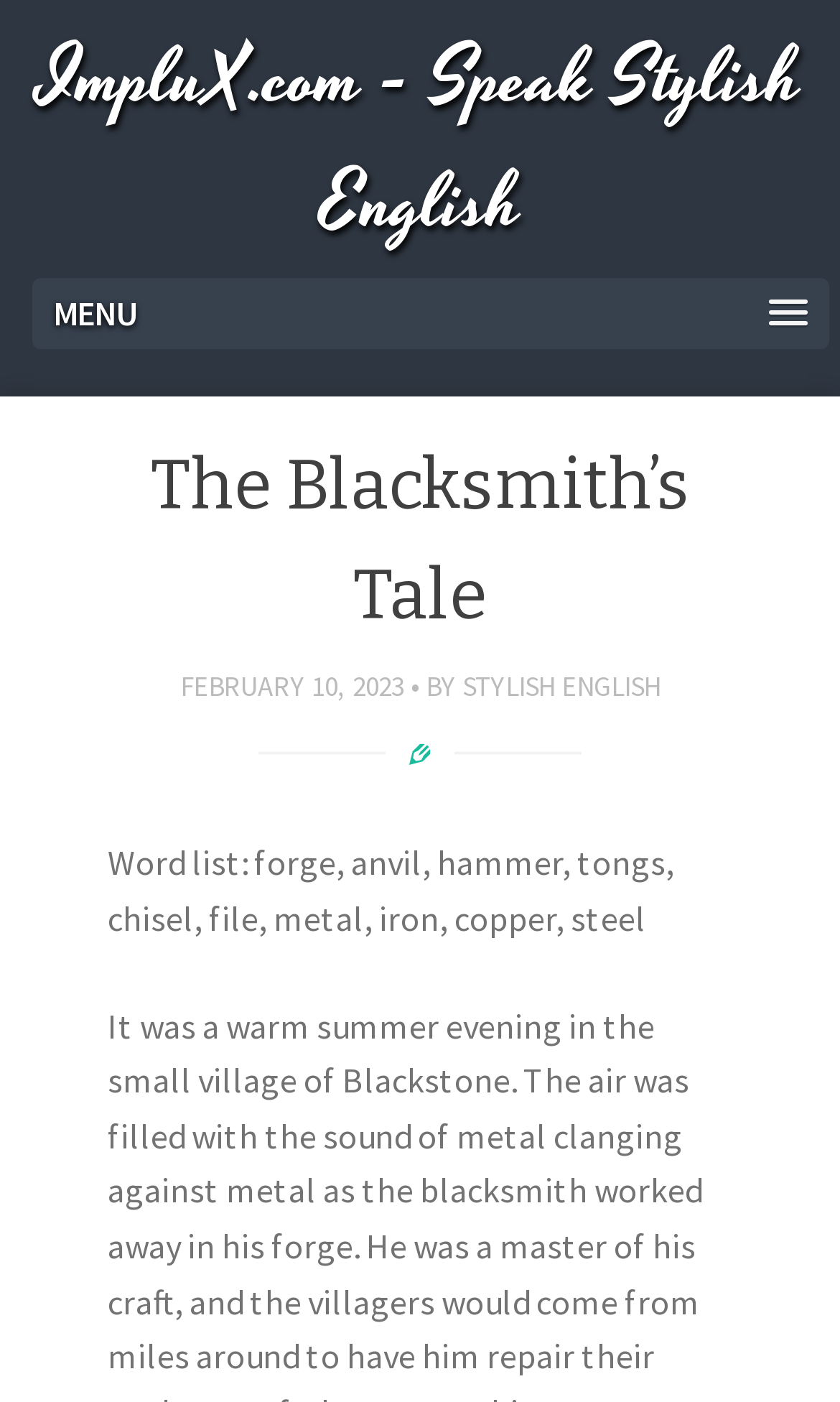What is the author of the story?
Look at the image and provide a short answer using one word or a phrase.

STYLISH ENGLISH